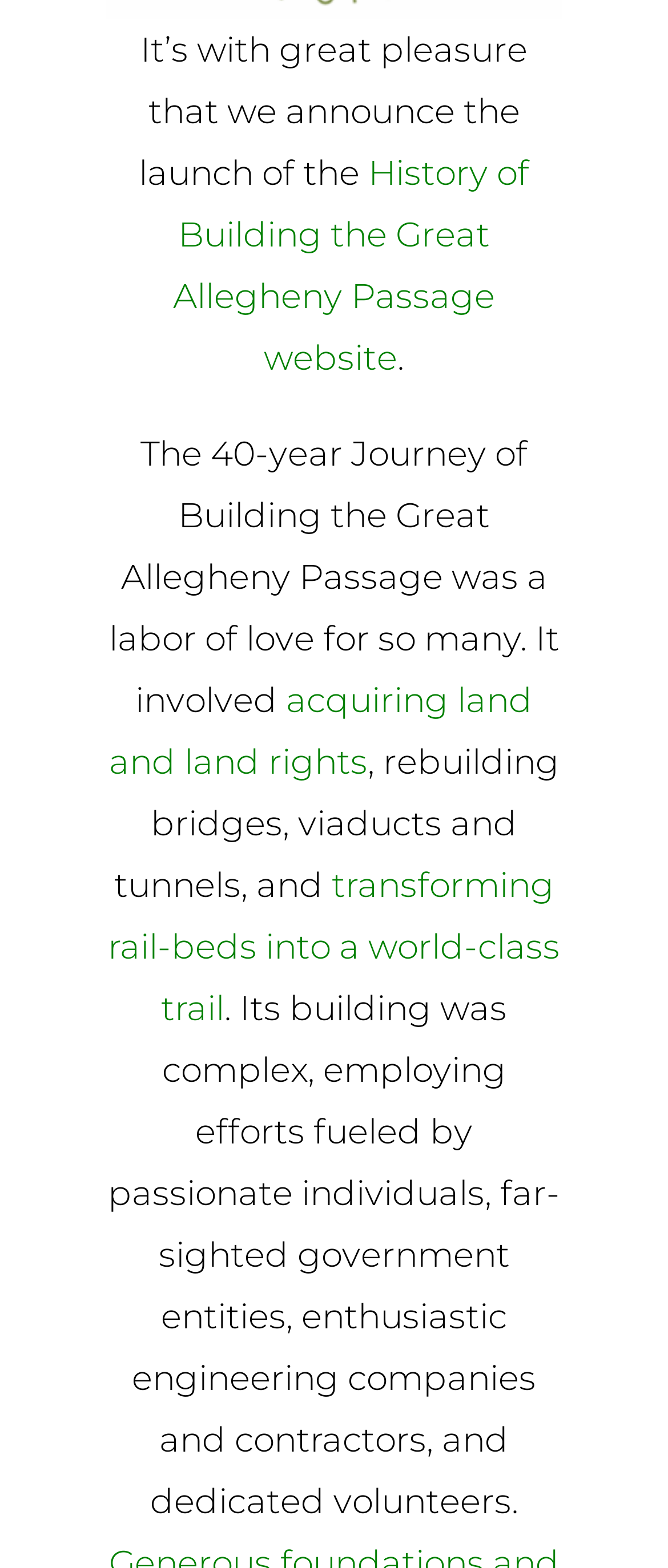How long did it take to build the trail?
Answer the question with detailed information derived from the image.

According to the text, the Great Allegheny Passage was built over a period of 40 years, involving a labor of love by many individuals and entities.